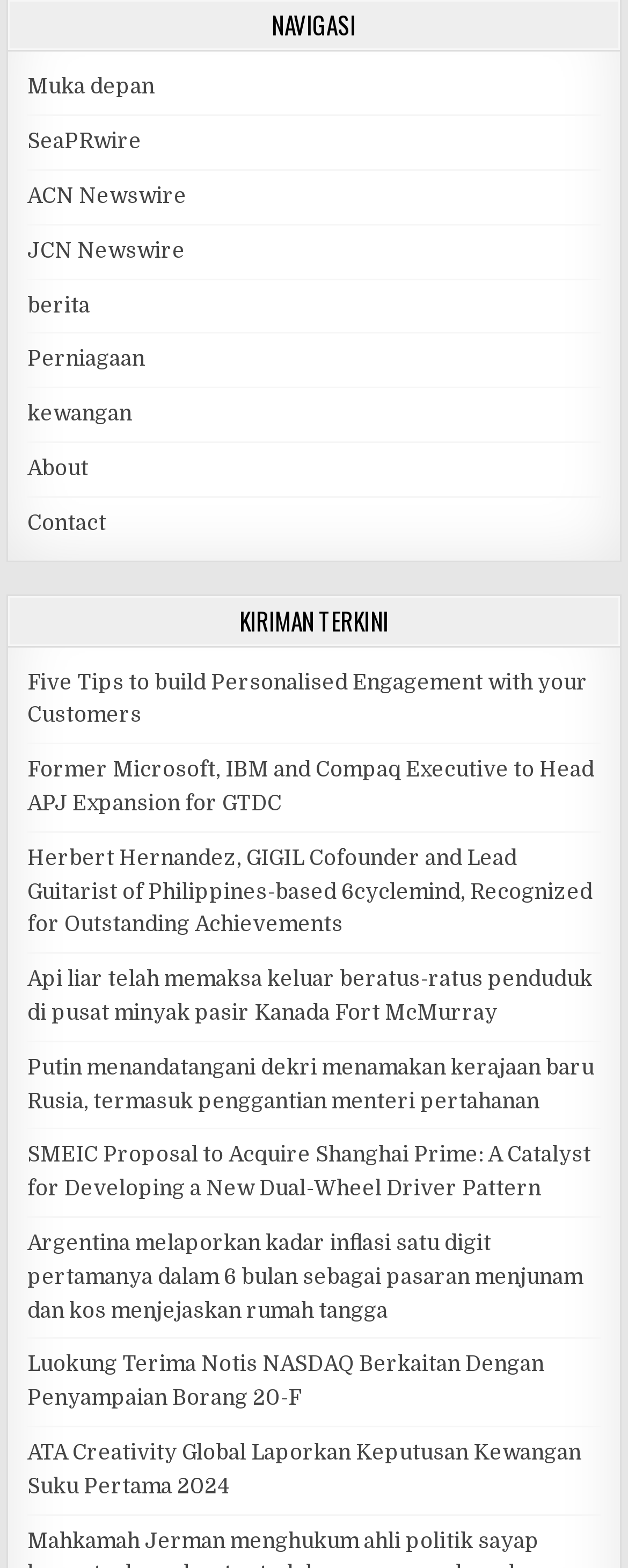Please provide the bounding box coordinates for the element that needs to be clicked to perform the following instruction: "Read Five Tips to build Personalised Engagement with your Customers". The coordinates should be given as four float numbers between 0 and 1, i.e., [left, top, right, bottom].

[0.043, 0.427, 0.936, 0.464]